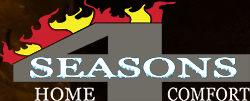Using the details from the image, please elaborate on the following question: What does the flame symbolize in the logo?

The flame above the number '4' in the logo symbolizes warmth and comfort, which is associated with home heating solutions, indicating the company's focus on providing high-quality fireplace and home comfort services.